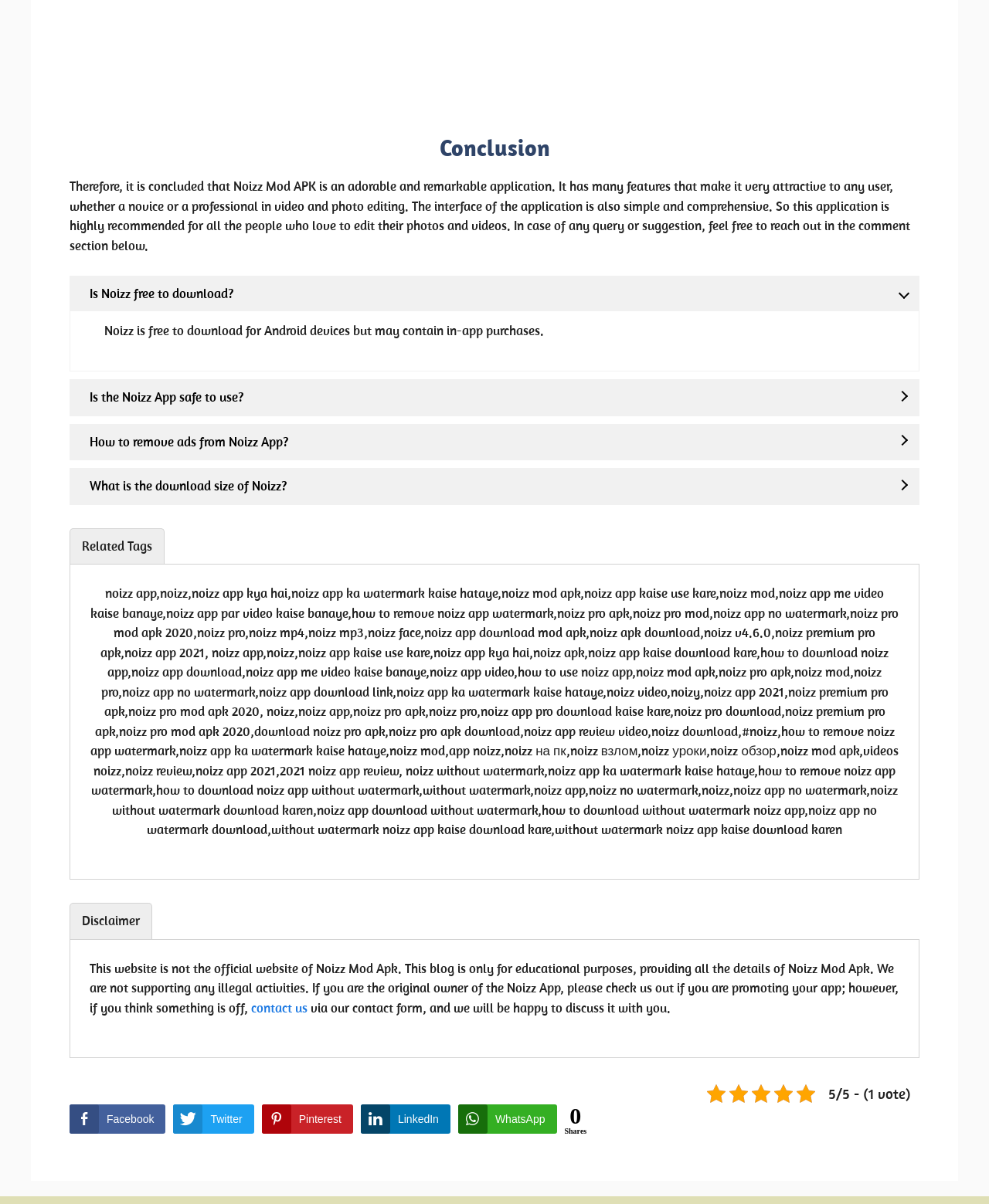Locate the bounding box for the described UI element: "Is Noizz free to download?". Ensure the coordinates are four float numbers between 0 and 1, formatted as [left, top, right, bottom].

[0.071, 0.229, 0.929, 0.259]